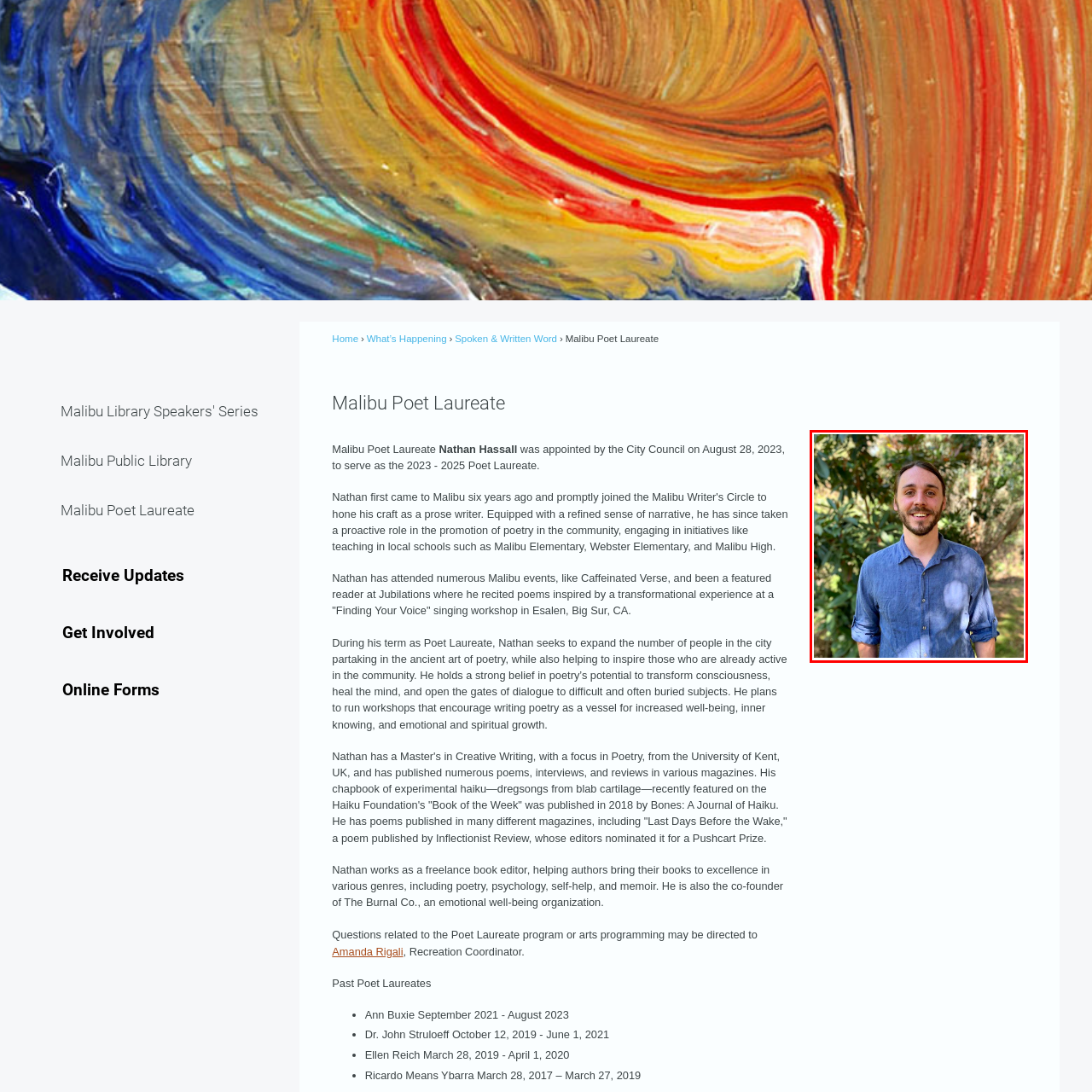What is Nathan's educational background?
Inspect the image enclosed within the red bounding box and provide a detailed answer to the question, using insights from the image.

According to the caption, Nathan has a Master's in Creative Writing focused on Poetry from the University of Kent, showcasing his educational background.